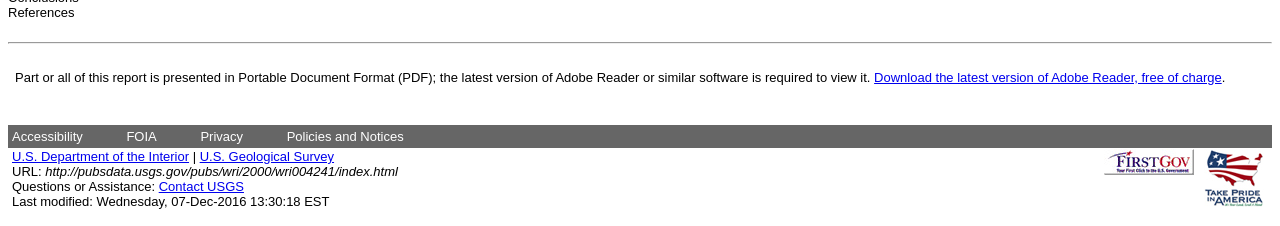Please identify the bounding box coordinates of the element's region that should be clicked to execute the following instruction: "visit U.S. Department of the Interior". The bounding box coordinates must be four float numbers between 0 and 1, i.e., [left, top, right, bottom].

[0.009, 0.659, 0.148, 0.726]